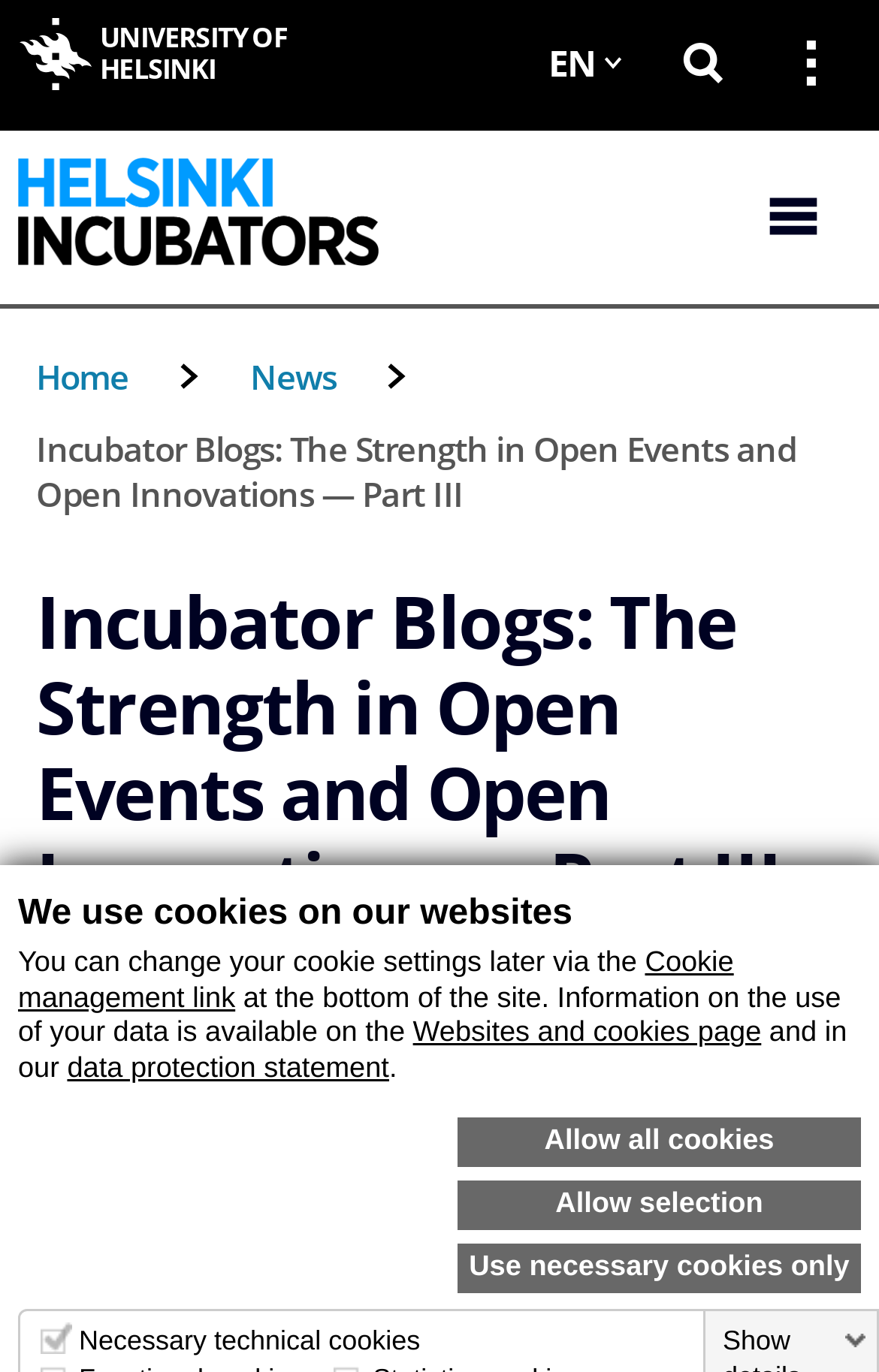Given the description Websites and cookies page, predict the bounding box coordinates of the UI element. Ensure the coordinates are in the format (top-left x, top-left y, bottom-right x, bottom-right y) and all values are between 0 and 1.

[0.47, 0.741, 0.866, 0.764]